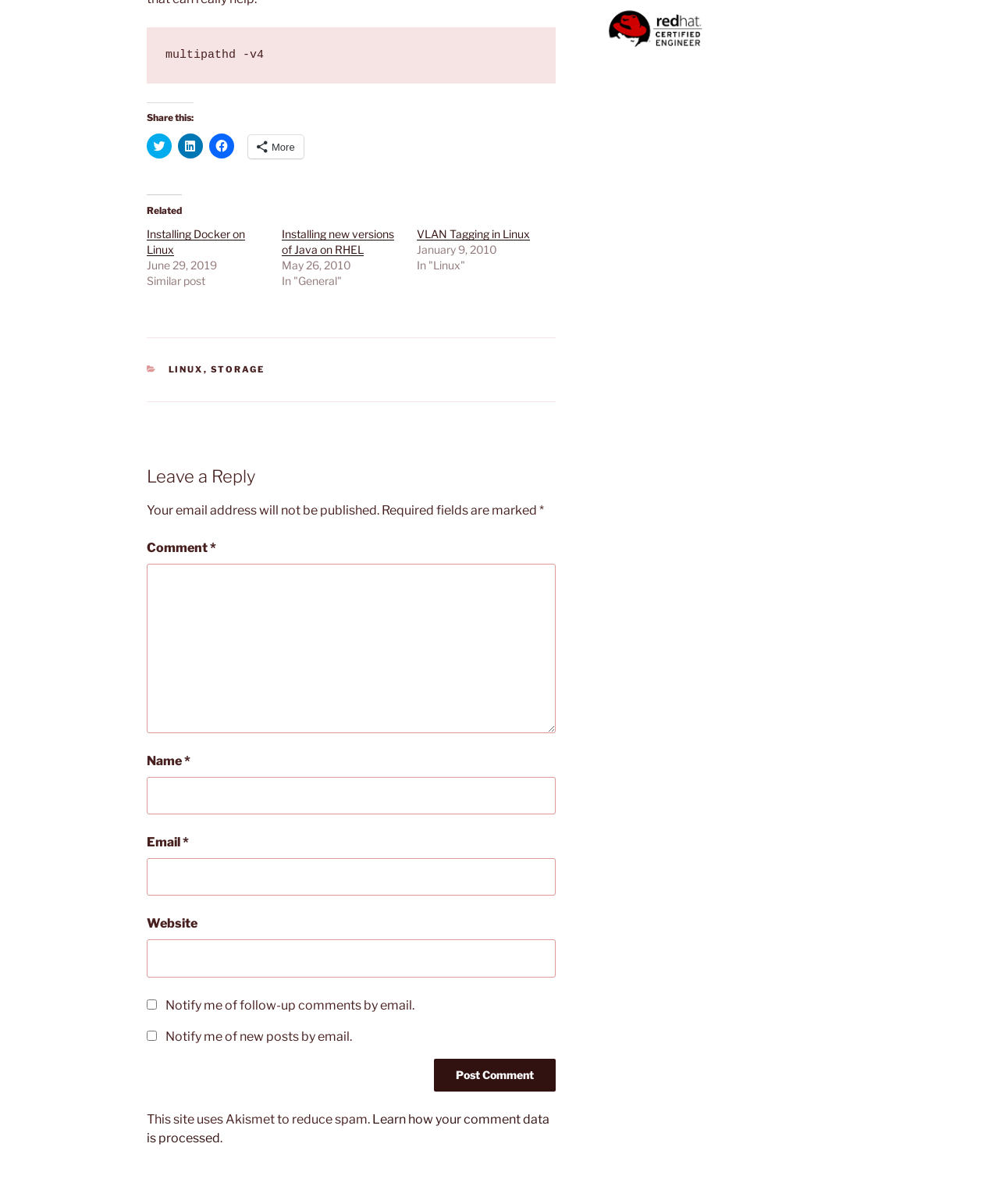What is the purpose of Akismet on the webpage?
Give a detailed response to the question by analyzing the screenshot.

I found a text at the bottom of the webpage that says 'This site uses Akismet to reduce spam.' This suggests that Akismet is used to prevent spam comments on the webpage.